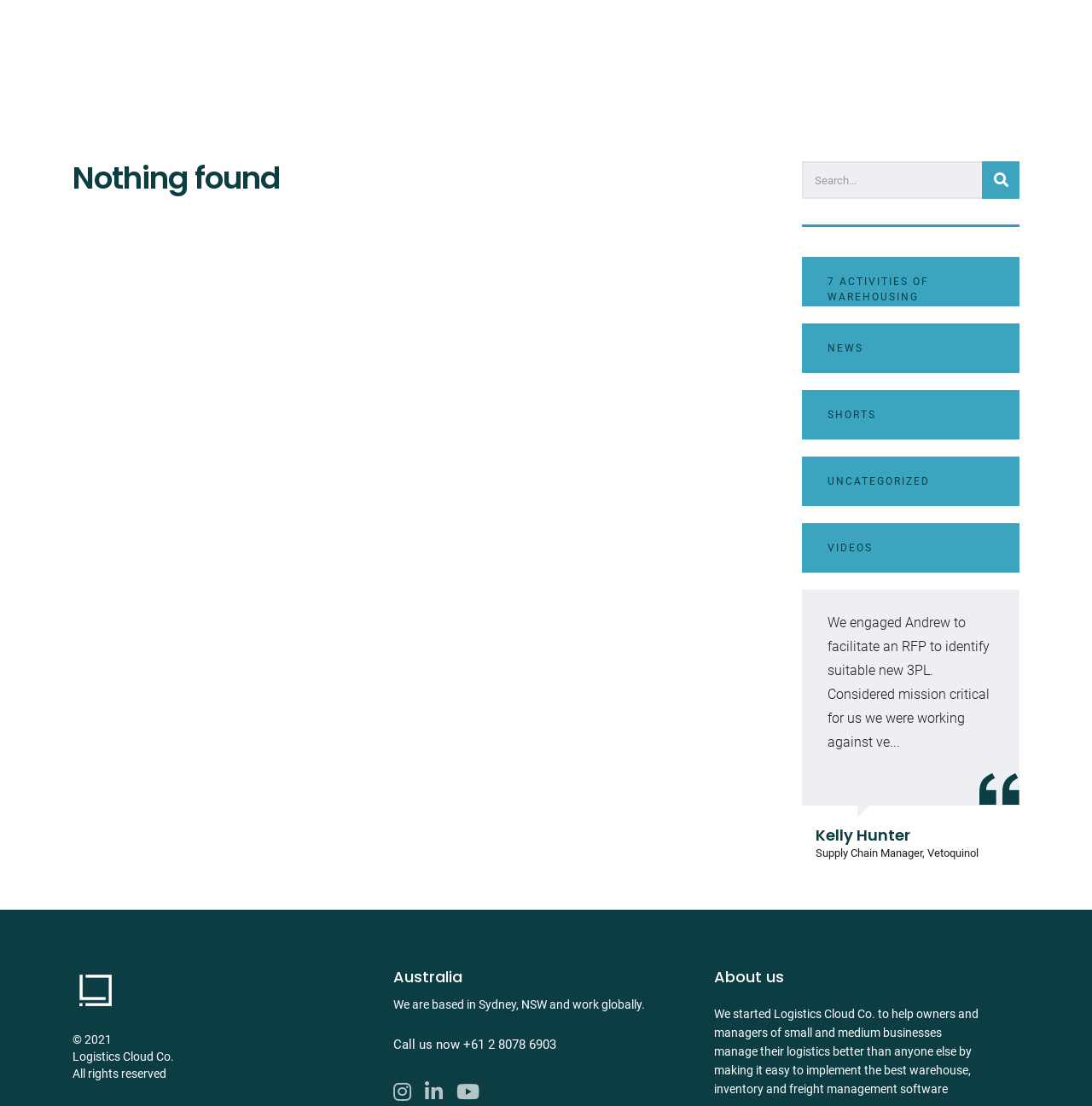Refer to the screenshot and answer the following question in detail:
What is the location of the company?

The location of the company can be found in the footer section, where it is mentioned that they are based in Sydney, NSW and work globally.